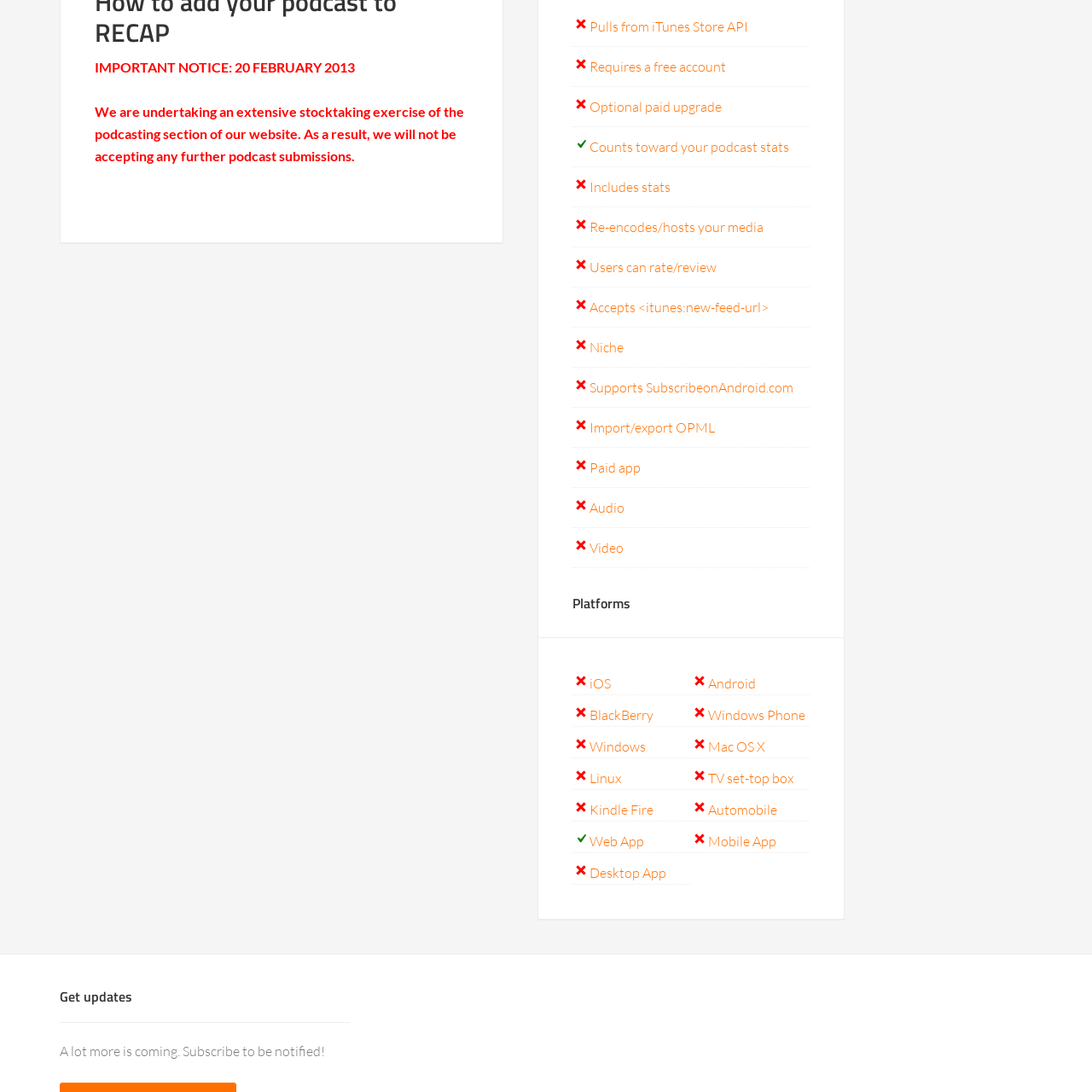Given the element description "Accept" in the screenshot, predict the bounding box coordinates of that UI element.

None